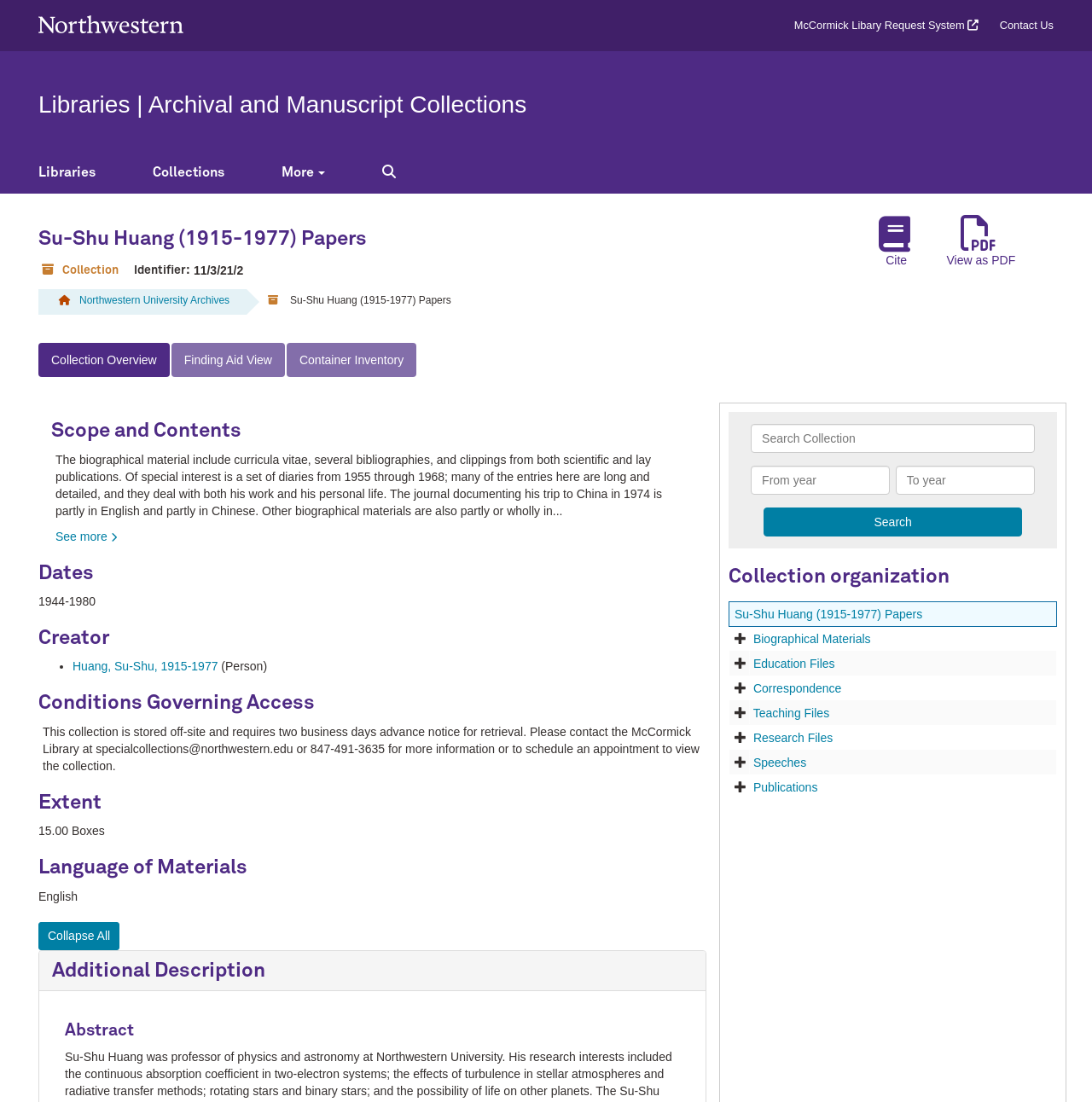How many boxes are in the collection?
Please use the image to provide a one-word or short phrase answer.

15.00 Boxes